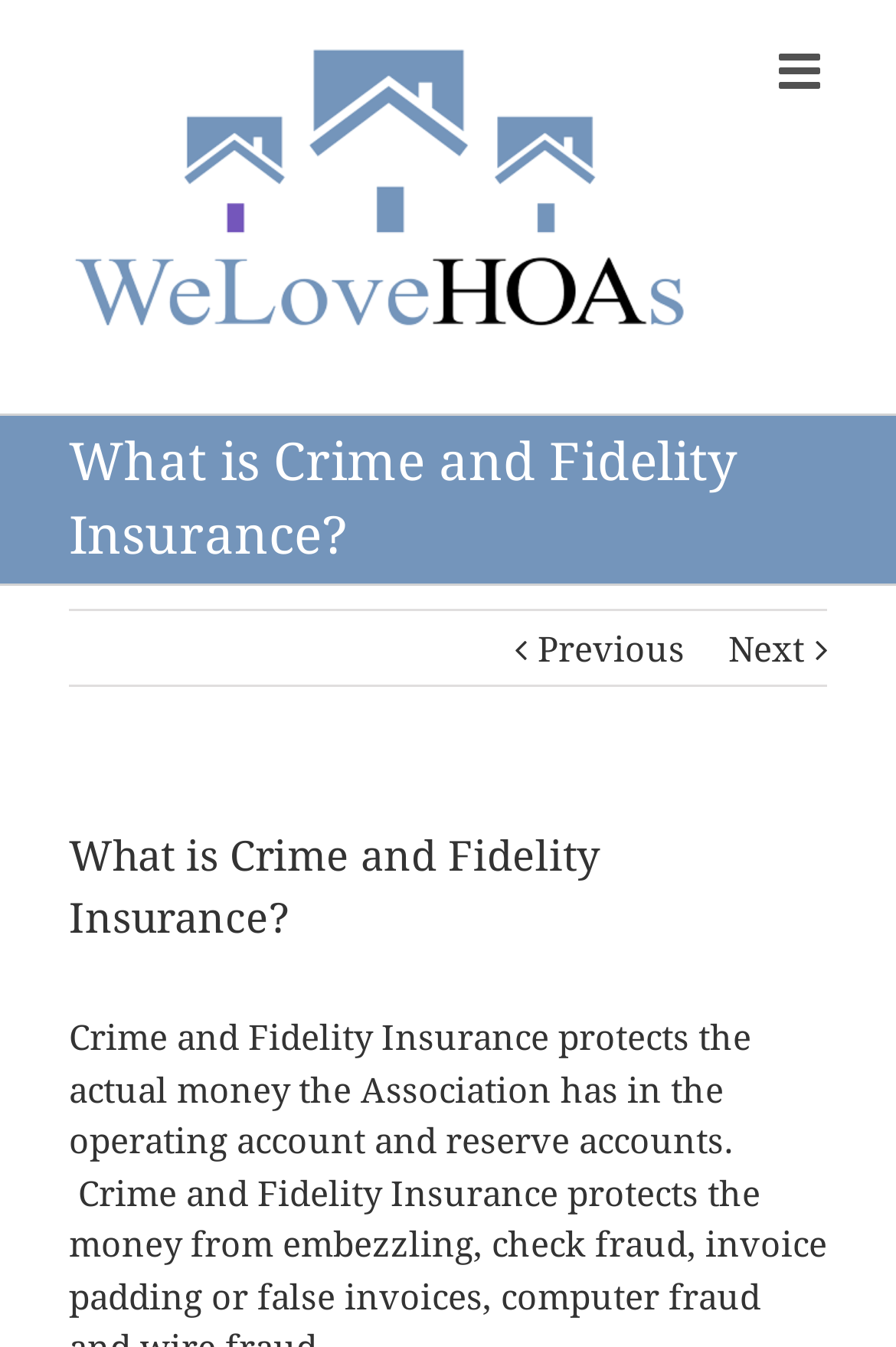Your task is to find and give the main heading text of the webpage.

What is Crime and Fidelity Insurance?